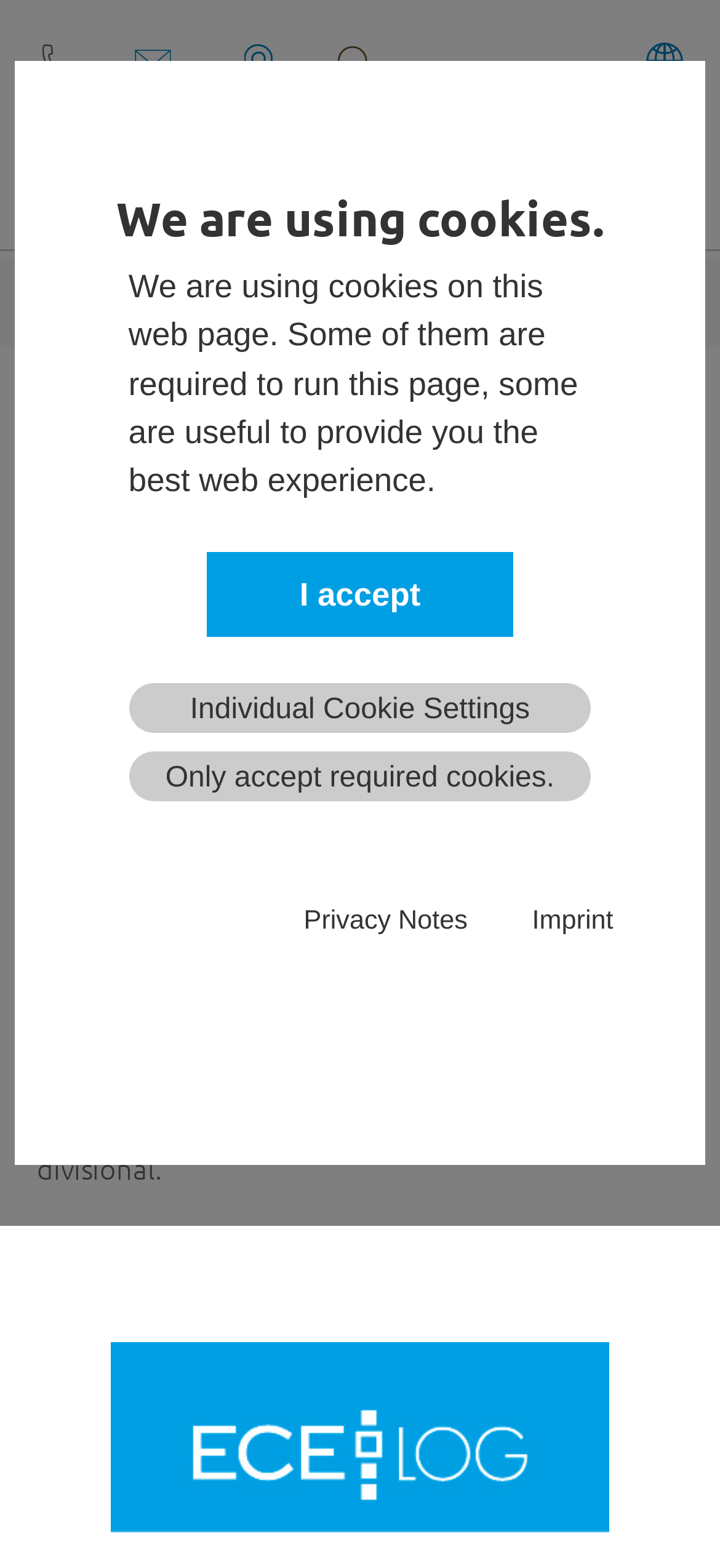What is the name of the independent brand?
Using the image, answer in one word or phrase.

ECE-LOG